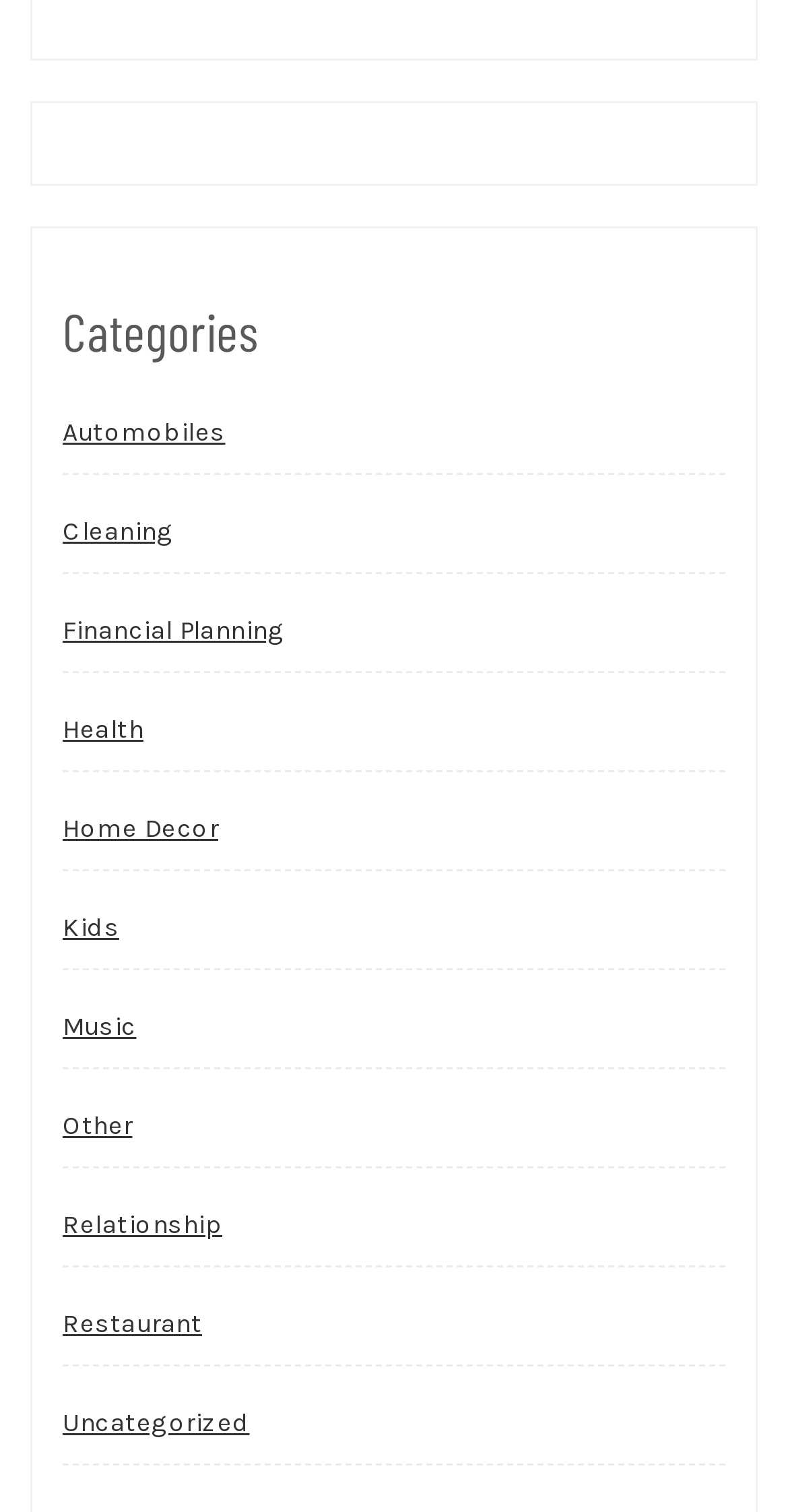What is the last category listed? Look at the image and give a one-word or short phrase answer.

Uncategorized